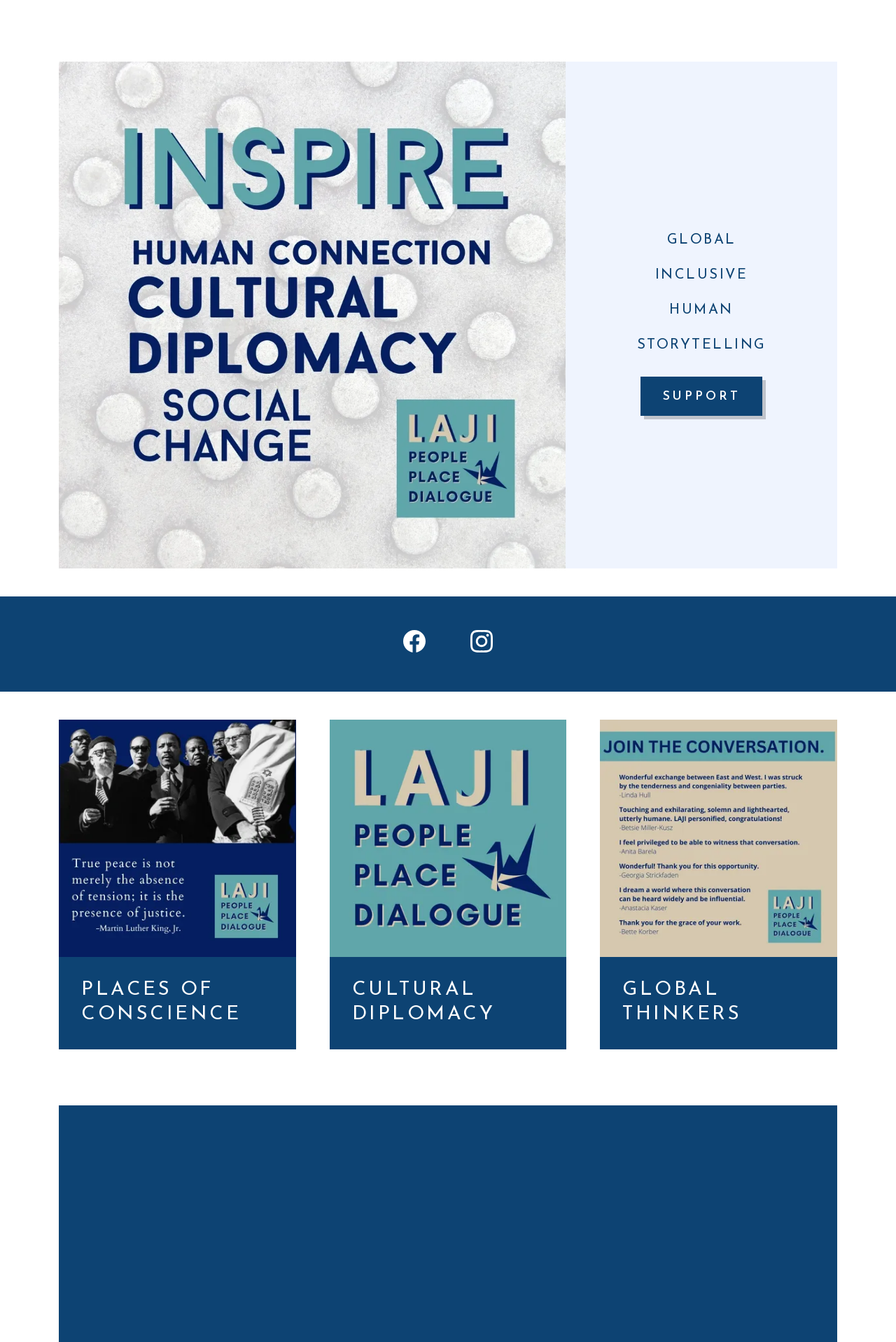Predict the bounding box of the UI element based on this description: "aria-label="Instagram Social Link"".

[0.5, 0.465, 0.575, 0.495]